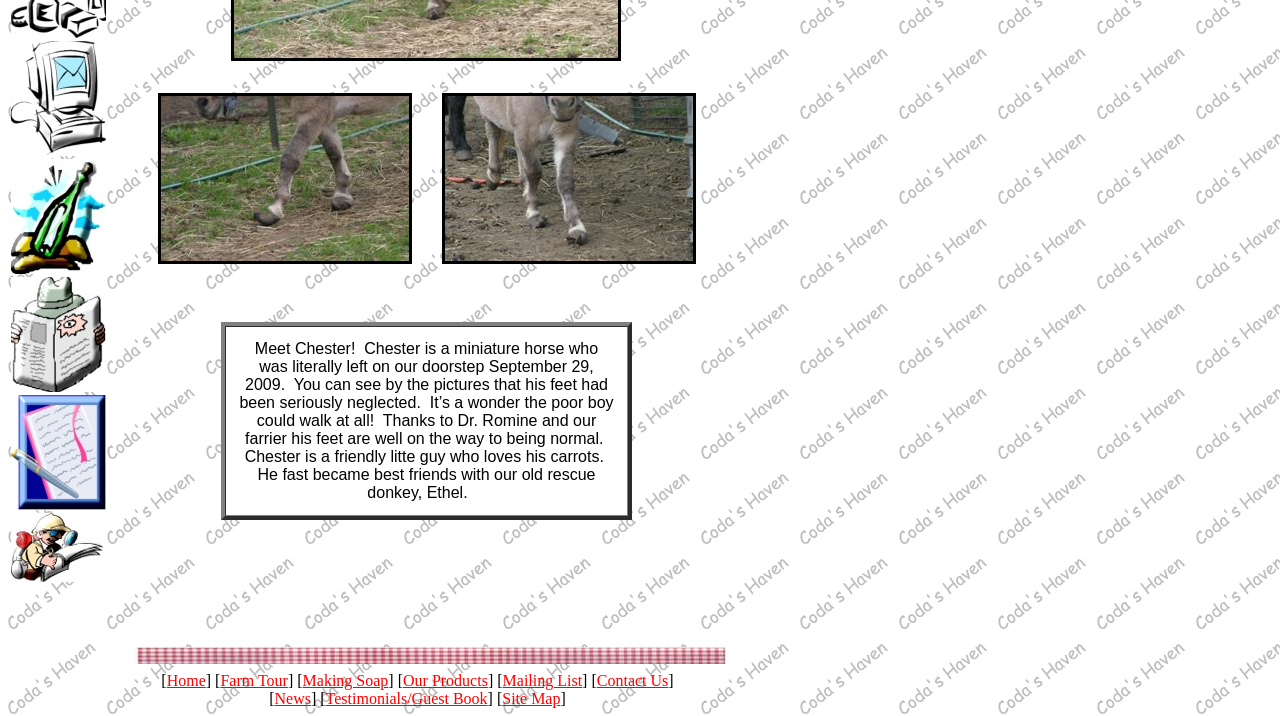Given the element description Testimonials/Guest Book, specify the bounding box coordinates of the corresponding UI element in the format (top-left x, top-left y, bottom-right x, bottom-right y). All values must be between 0 and 1.

[0.254, 0.964, 0.381, 0.988]